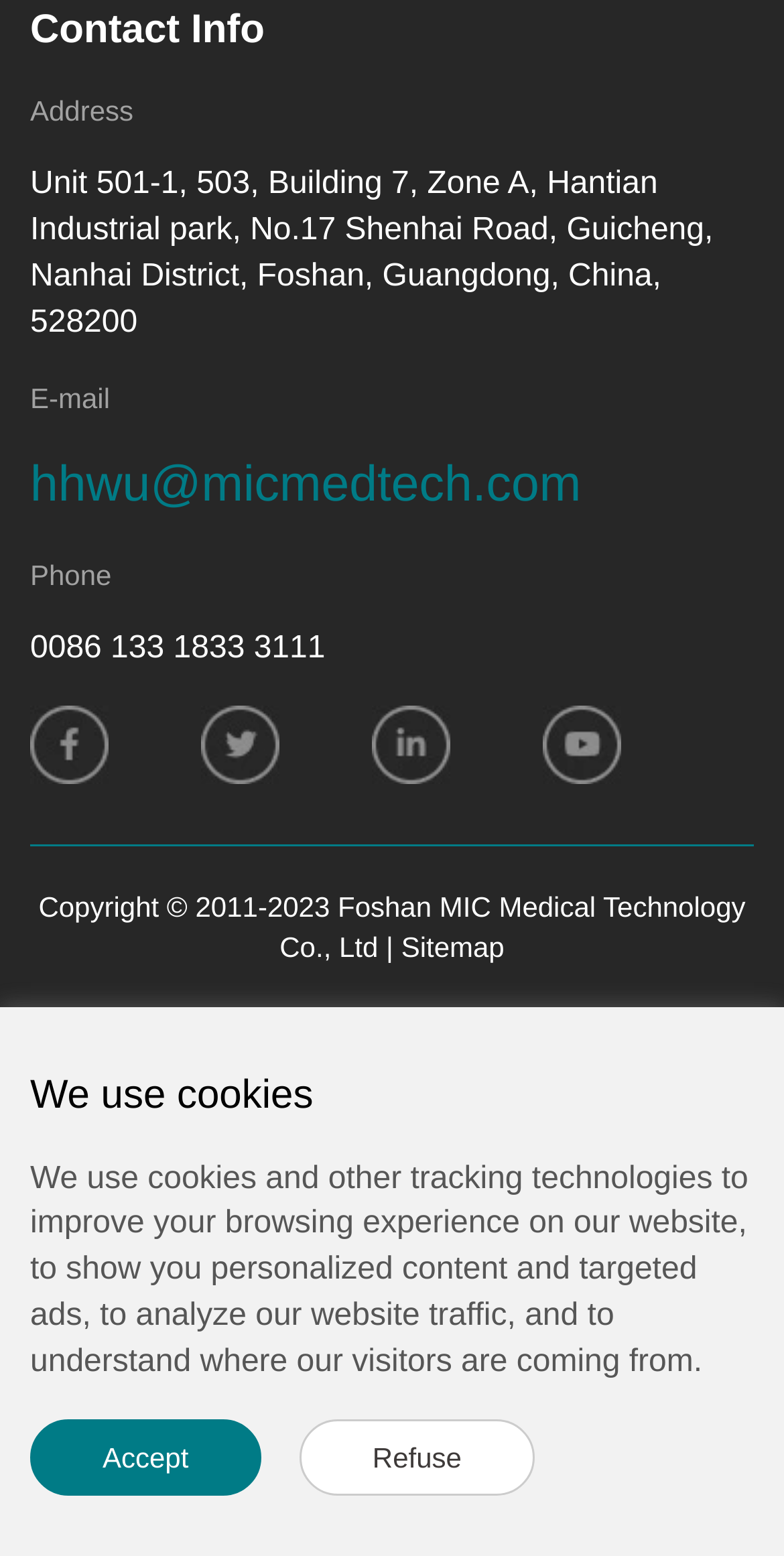Please provide a detailed answer to the question below based on the screenshot: 
What is the purpose of the buttons at the bottom?

I inferred the purpose of the buttons by reading the adjacent StaticText element with the text 'We use cookies...' and noticing the buttons labeled 'Accept' and 'Refuse'.